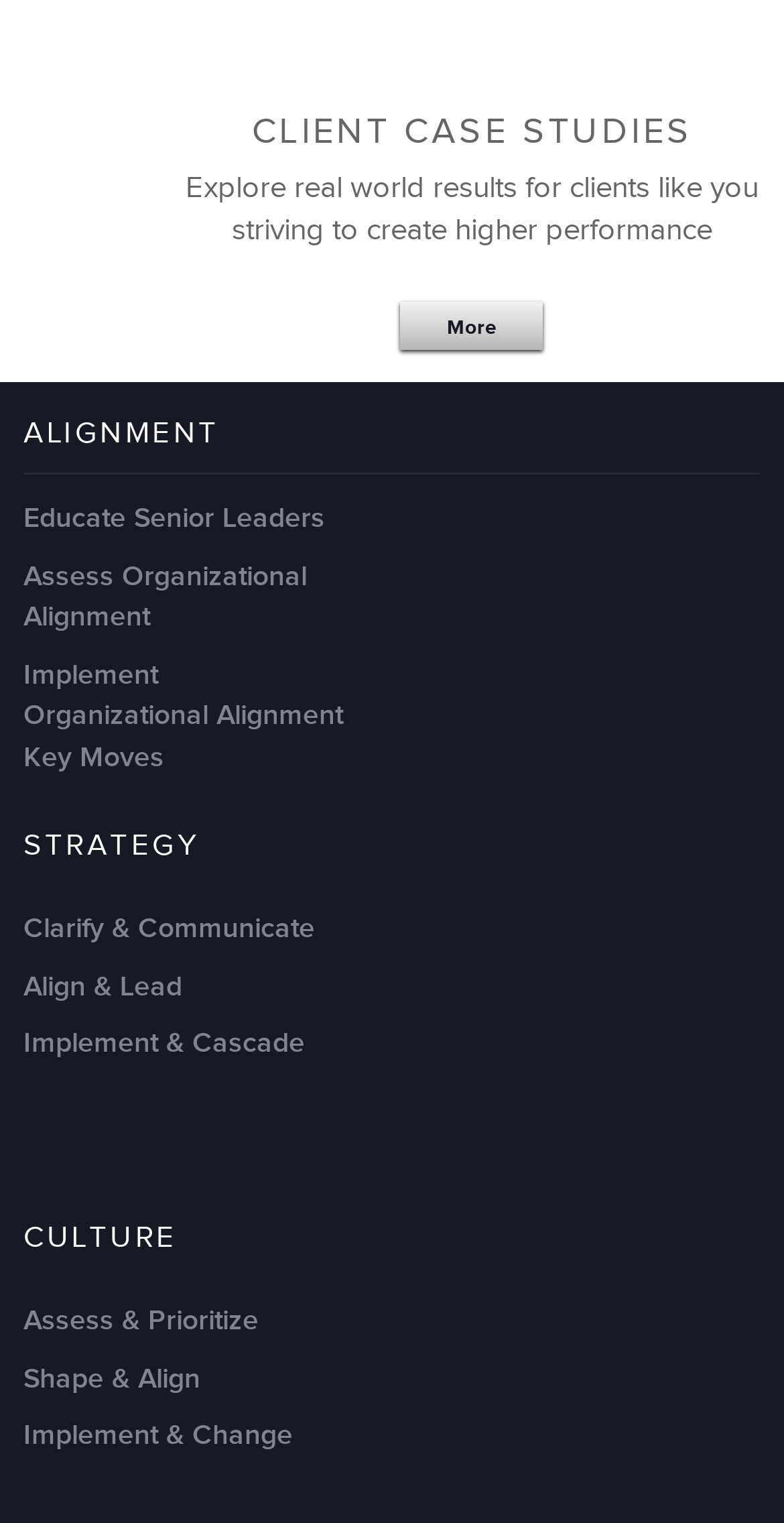Determine the bounding box coordinates (top-left x, top-left y, bottom-right x, bottom-right y) of the UI element described in the following text: alt="image"

[0.033, 0.202, 0.797, 0.427]